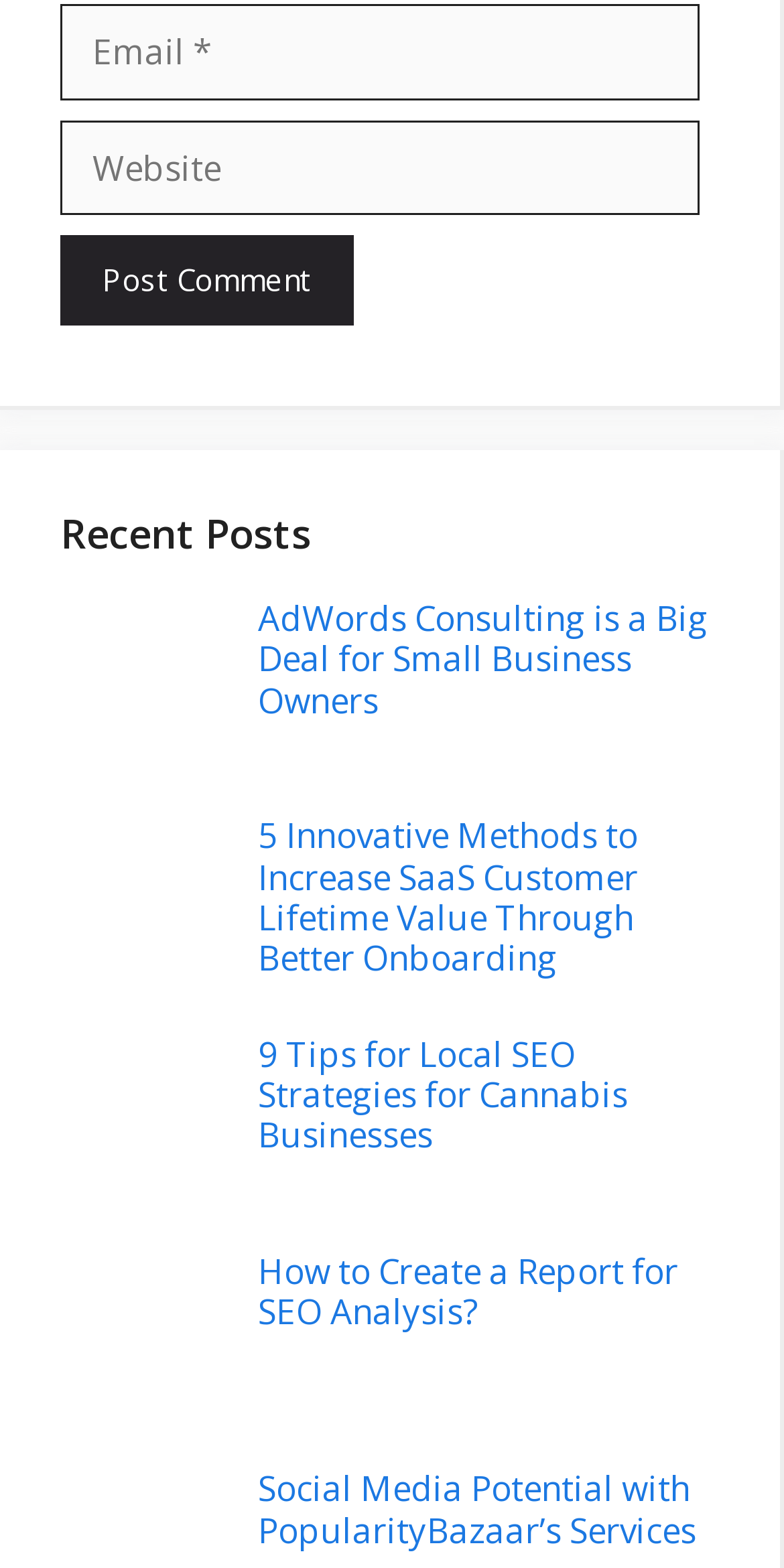Please identify the bounding box coordinates of the element's region that should be clicked to execute the following instruction: "view November 2013". The bounding box coordinates must be four float numbers between 0 and 1, i.e., [left, top, right, bottom].

None